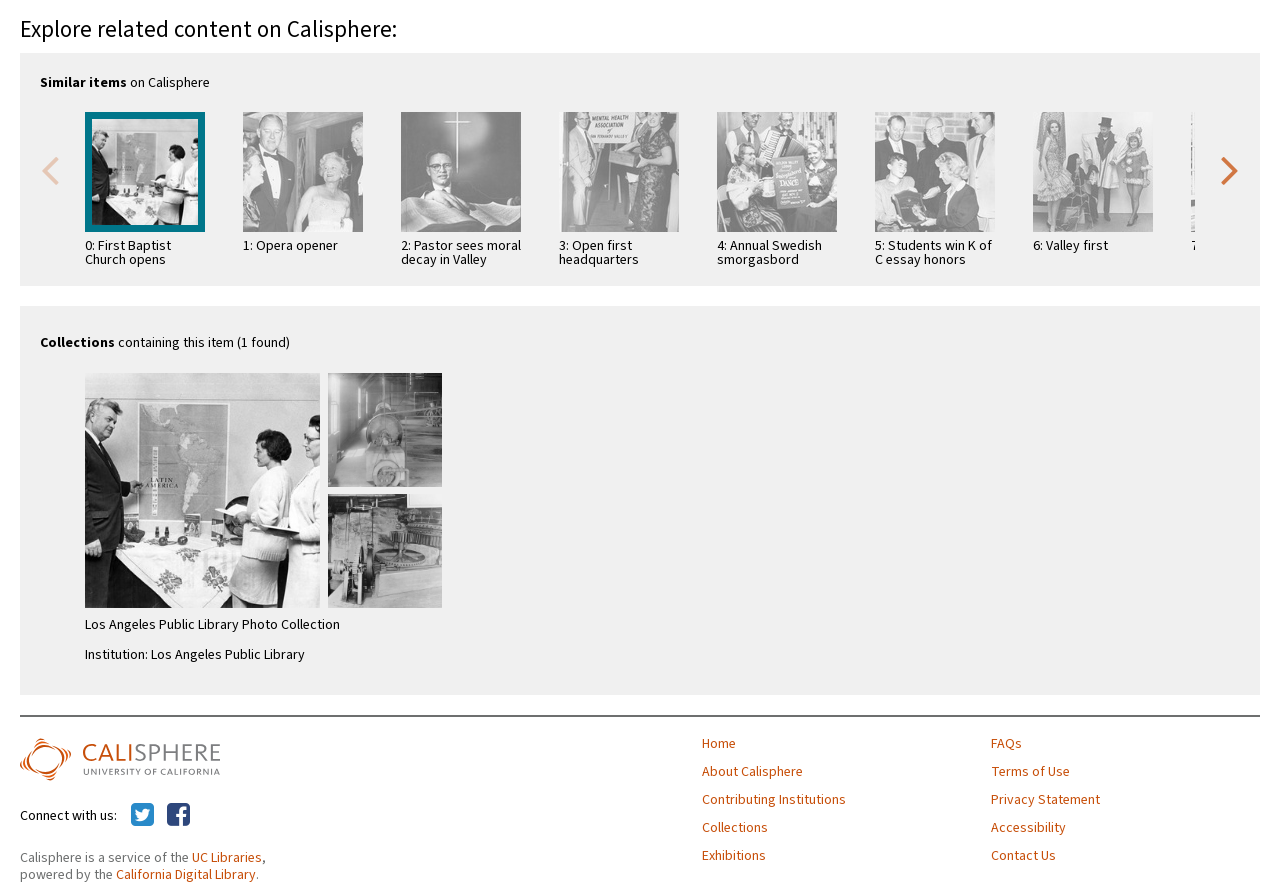Provide the bounding box coordinates for the UI element described in this sentence: "3: Open first headquarters". The coordinates should be four float values between 0 and 1, i.e., [left, top, right, bottom].

[0.437, 0.125, 0.53, 0.299]